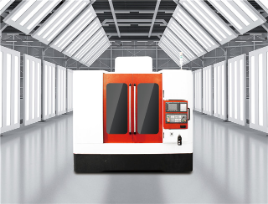What is located to the right of the doors?
Please provide an in-depth and detailed response to the question.

According to the caption, the control panel is situated to the right of the two large black doors at the front of the machine, and it is equipped with various buttons and a digital display.